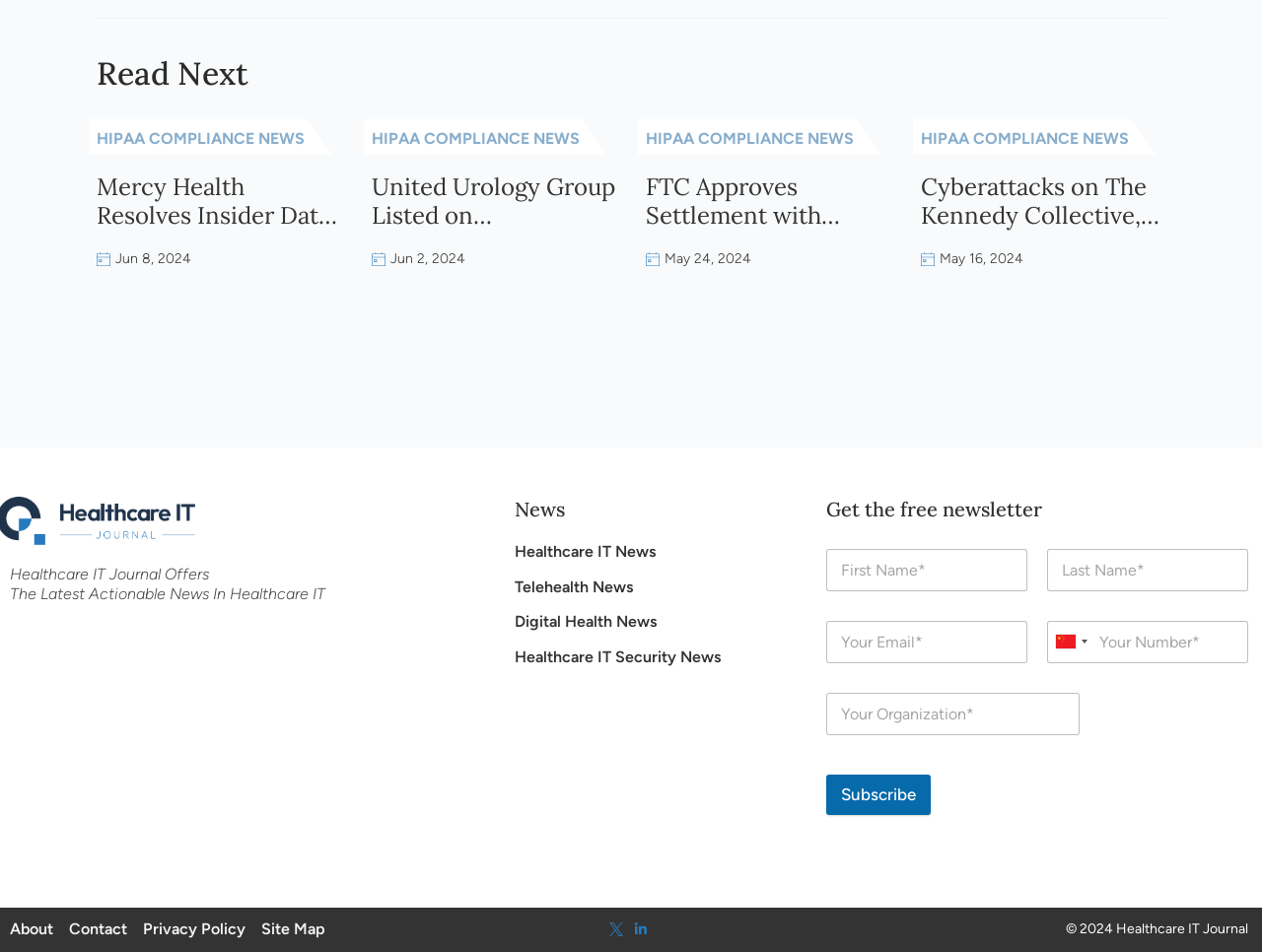Please give the bounding box coordinates of the area that should be clicked to fulfill the following instruction: "Enter your first name". The coordinates should be in the format of four float numbers from 0 to 1, i.e., [left, top, right, bottom].

[0.654, 0.576, 0.814, 0.621]